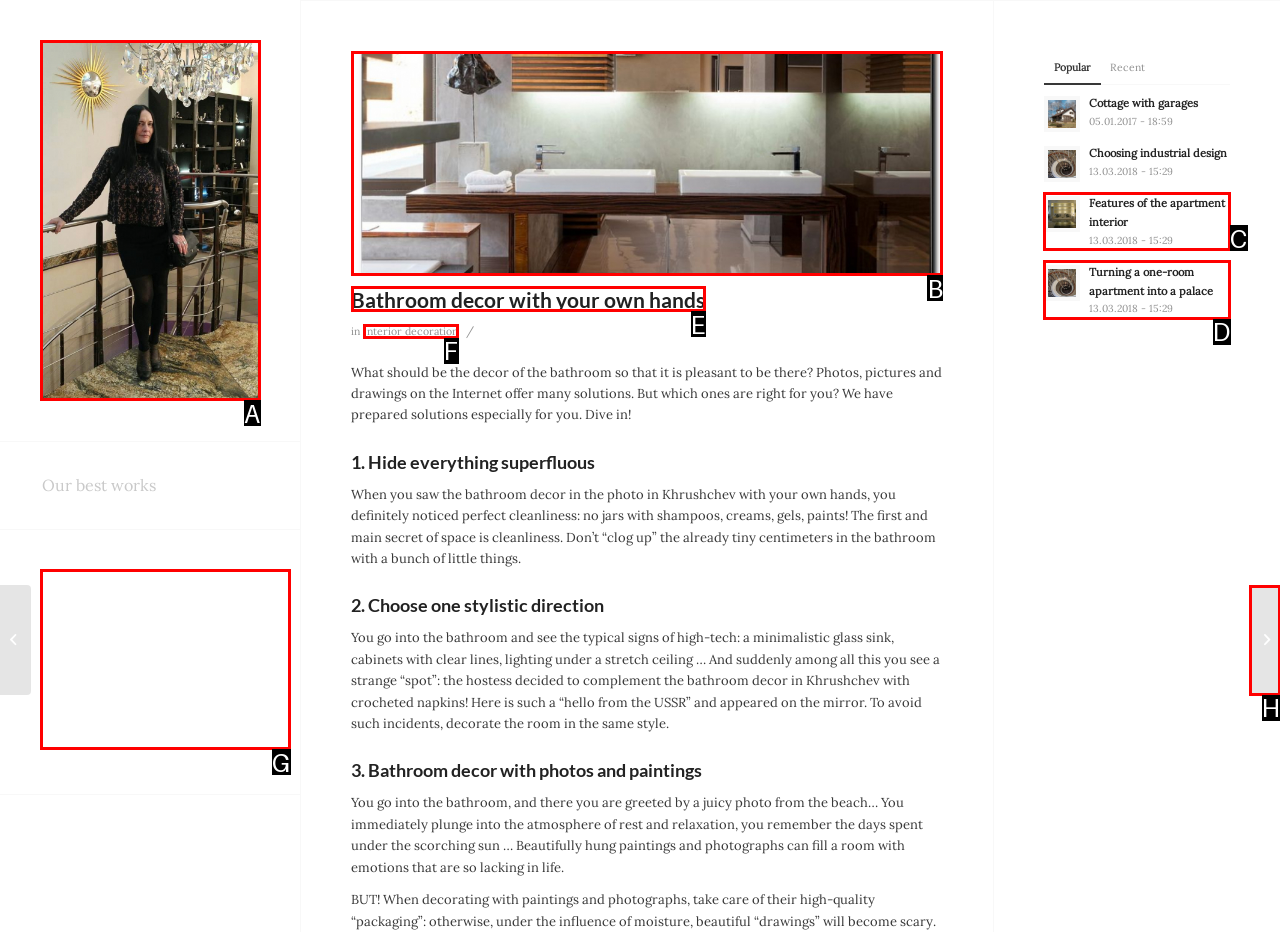Which UI element corresponds to this description: title="Bathroom decor"
Reply with the letter of the correct option.

B